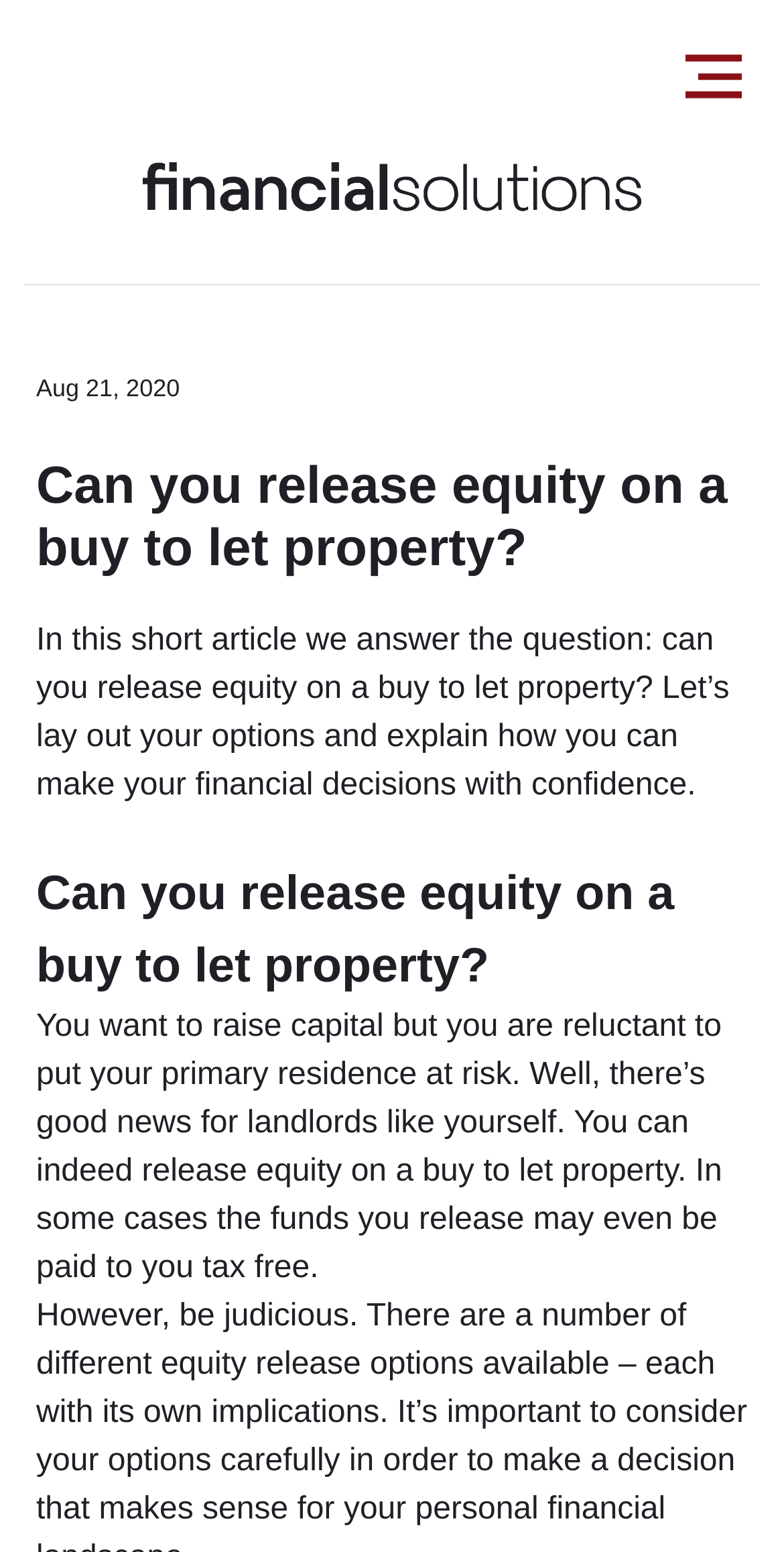Observe the image and answer the following question in detail: What is the benefit of releasing equity on a buy to let property?

According to the webpage, one of the benefits of releasing equity on a buy to let property is that the funds released may be paid tax-free, which can be a significant advantage for landlords.